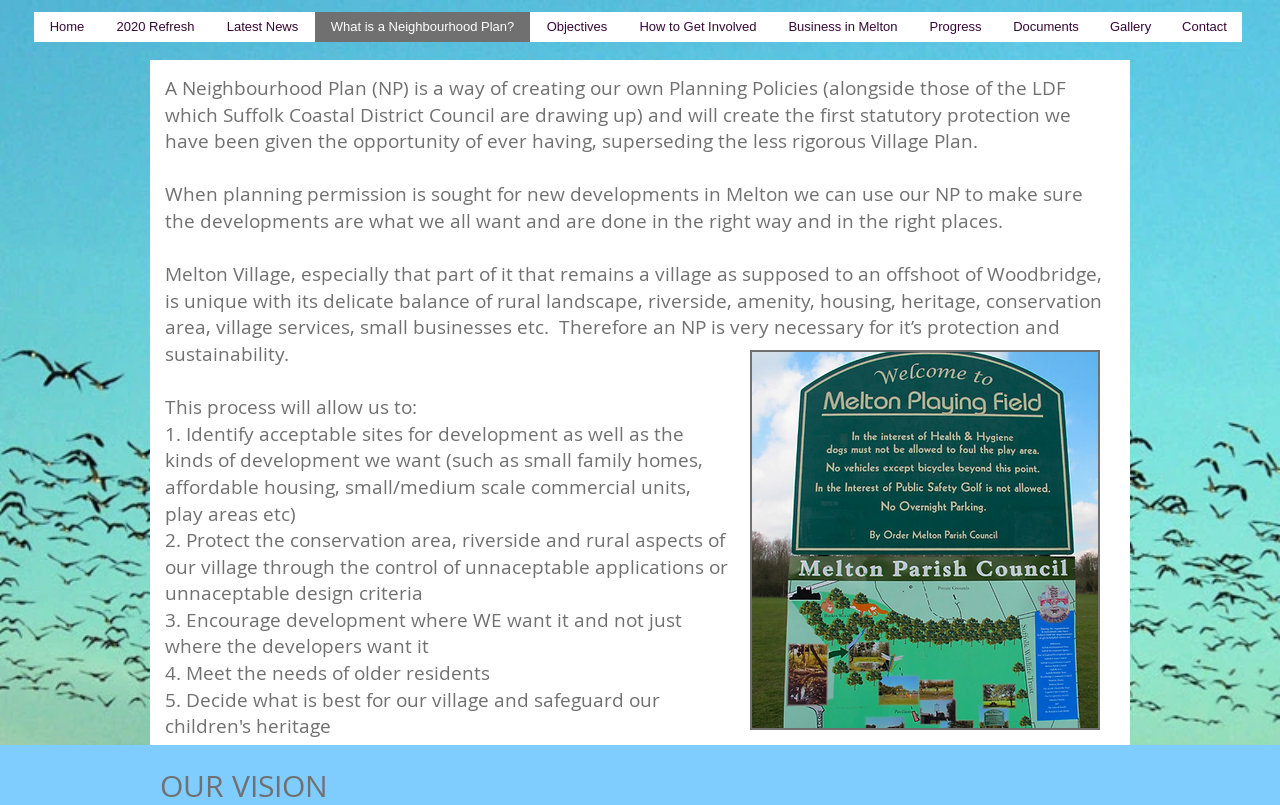Please identify the coordinates of the bounding box that should be clicked to fulfill this instruction: "Click on Latest News".

[0.164, 0.015, 0.245, 0.052]